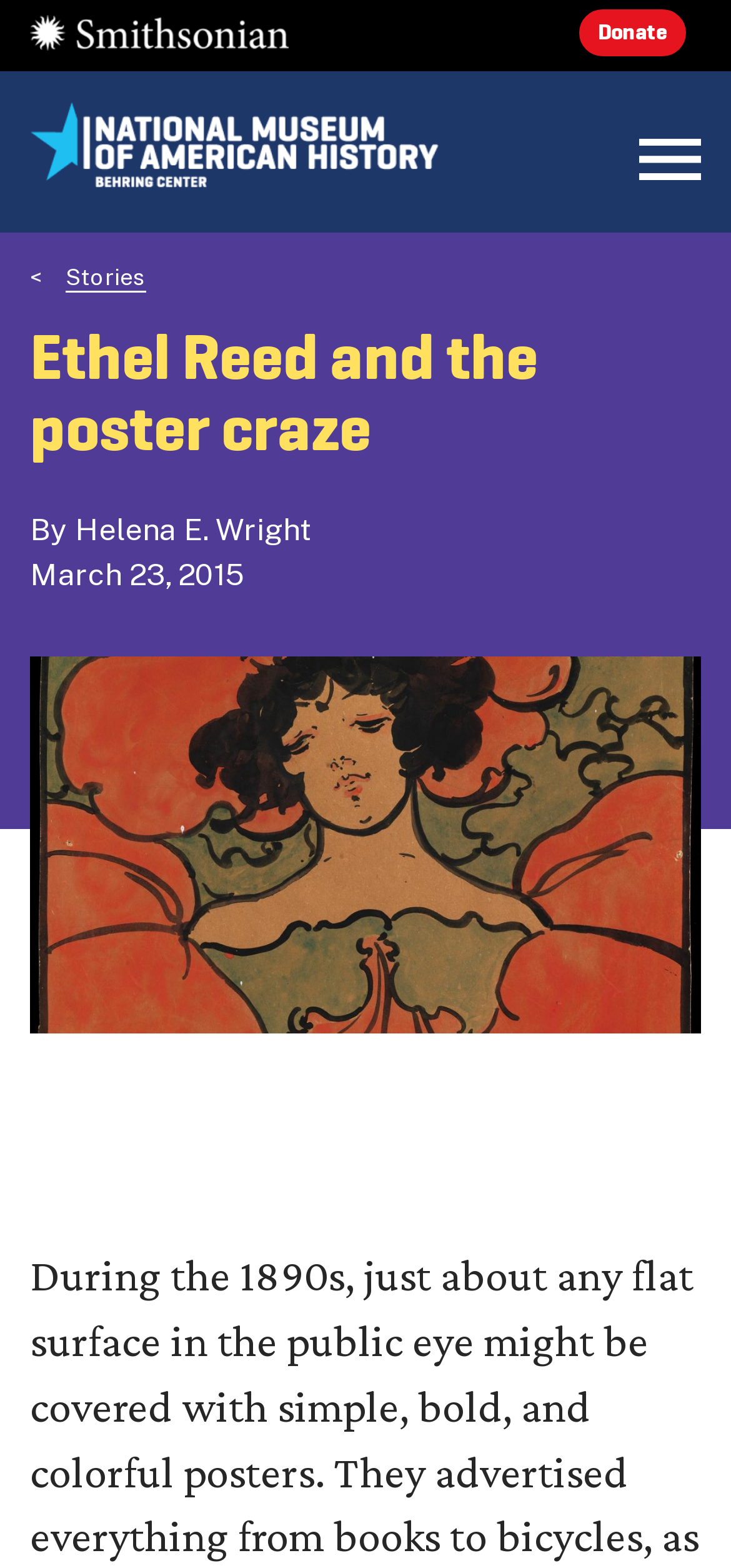Answer the question below with a single word or a brief phrase: 
What is the type of image displayed on the webpage?

Watercolor image